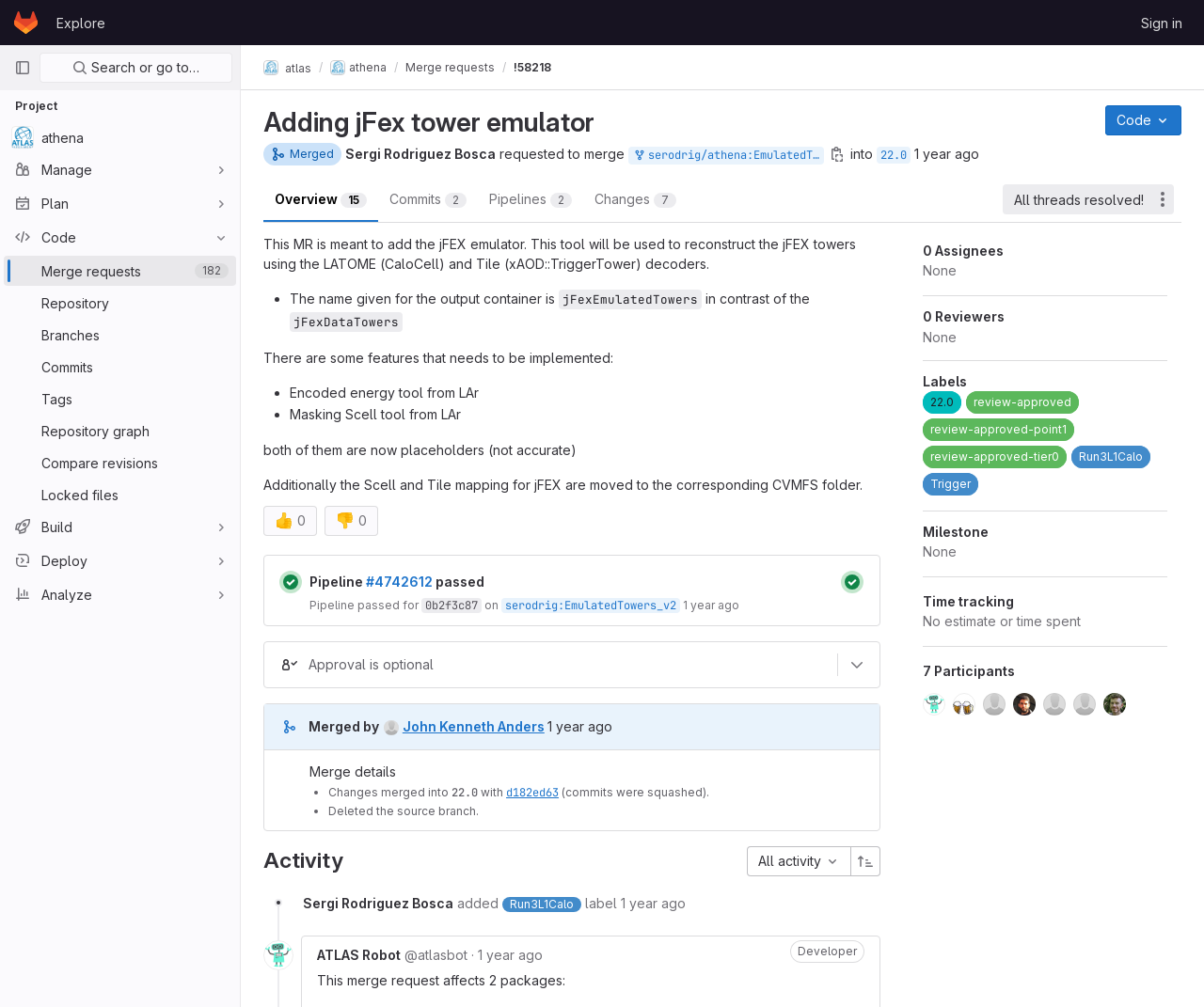What is the name of the output container?
Please provide a comprehensive answer based on the contents of the image.

I found the answer by reading the text, which says 'The name given for the output container is jFexEmulatedTowers'.